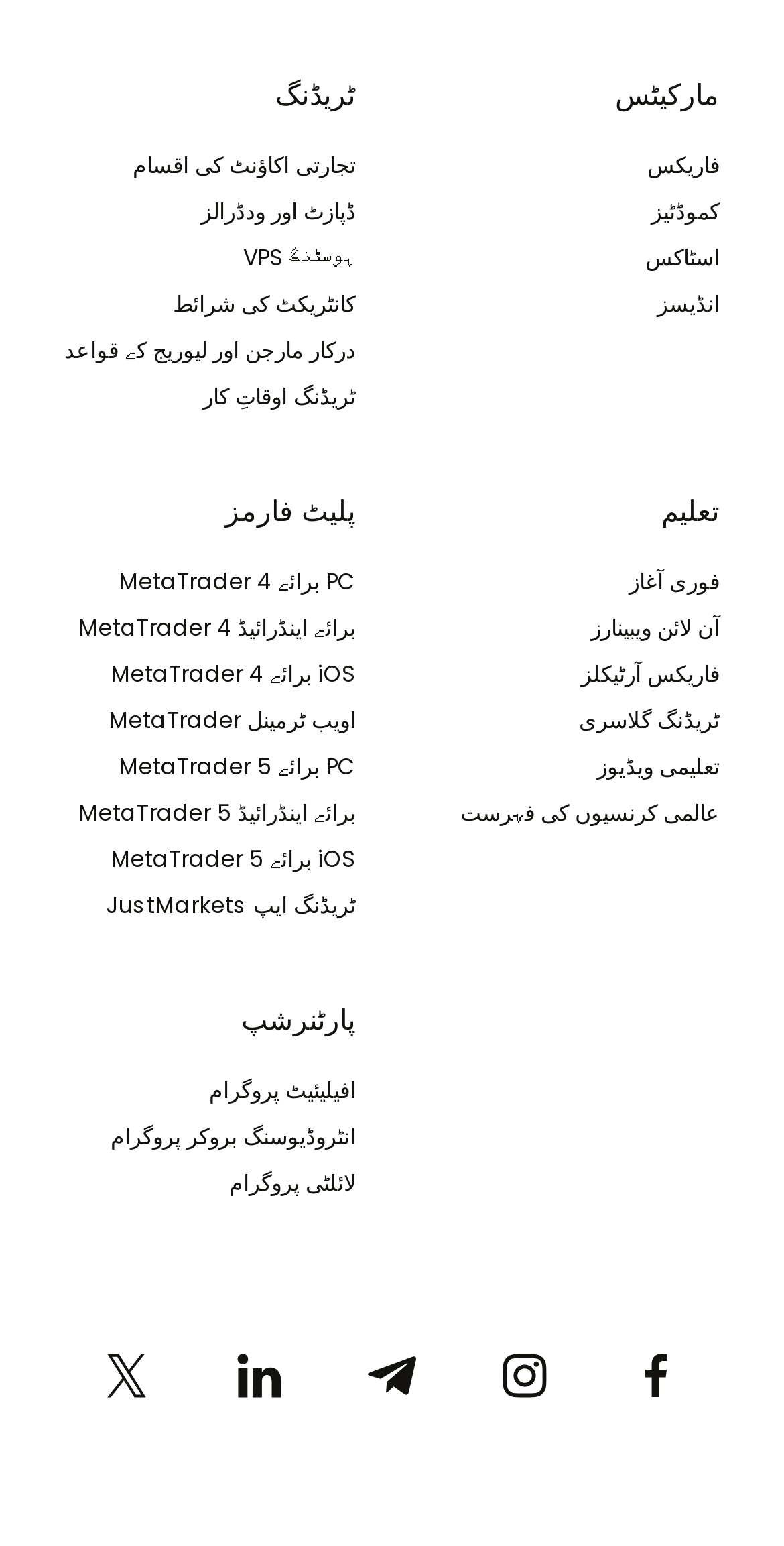Respond to the question below with a single word or phrase:
What is the educational resource mentioned for beginners?

فوری آغاز